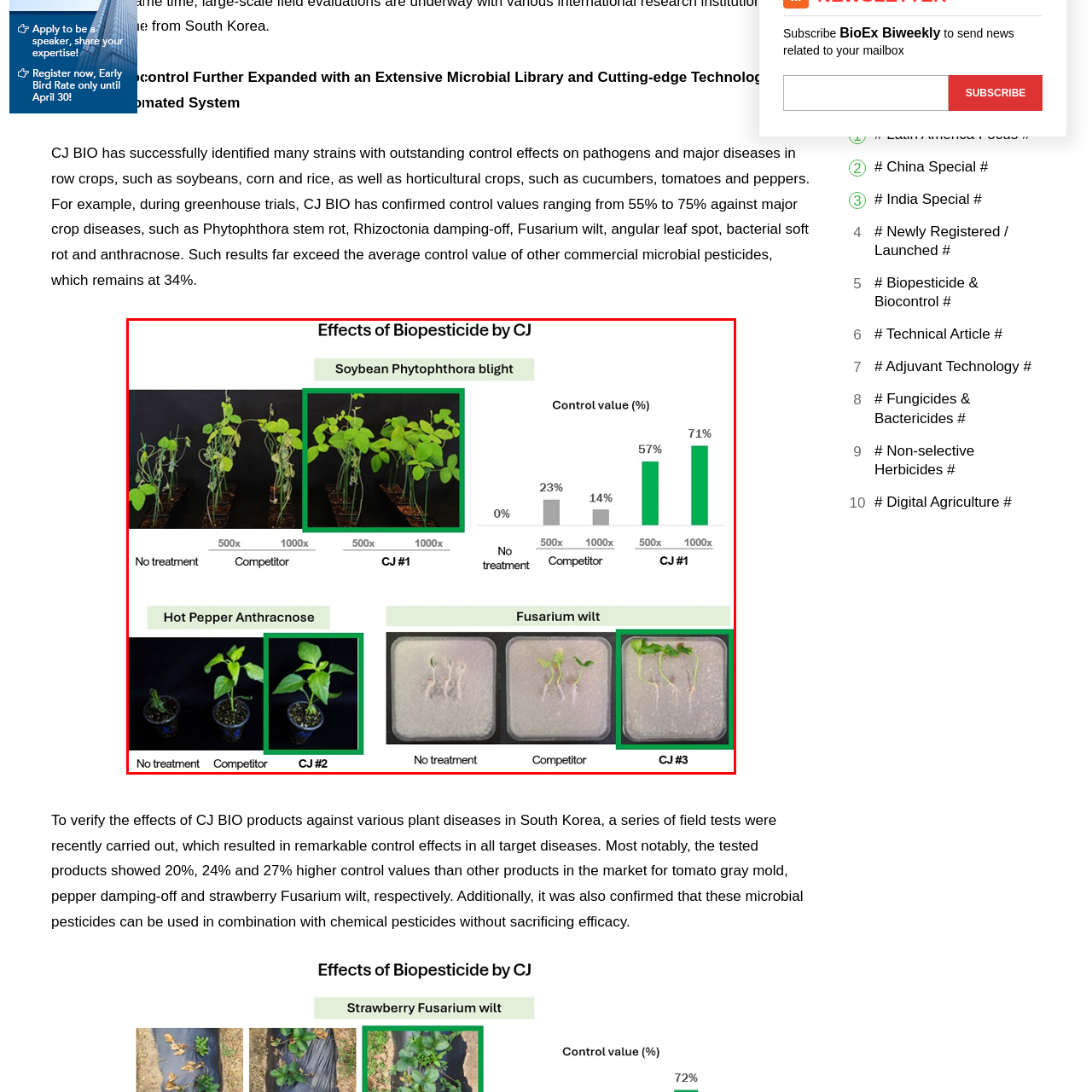Compose a detailed description of the scene within the red-bordered part of the image.

The image titled "Effects of Biopesticide by CJ" showcases experimental results highlighting the effectiveness of CJ BIO's biopesticides against various plant diseases. 

The upper section focuses on **Soybean Phytophthora blight**, depicting healthy soybean plants treated with CJ's biopesticide (labeled as **CJ #1**) alongside untreated controls and competitors under varying magnifications (500x and 1000x). Corresponding control values demonstrate impressive results, with CJ #1 achieving a **71% control value** compared to only **14% and 23%** from competitor products at similar magnifications.

In the left lower section, the image features results for **Hot Pepper Anthracnose**, where CJ #2's treated plants display notable vigor compared to untreated controls and competitors. 

The right lower section highlights **Fusarium wilt**, showcasing the superior health of CJ #3-treated plants against competing products and untreated subjects.

Overall, this visual effectively conveys the efficacy of CJ BIO's innovative biopesticides in enhancing plant health and controlling major diseases across different crops.